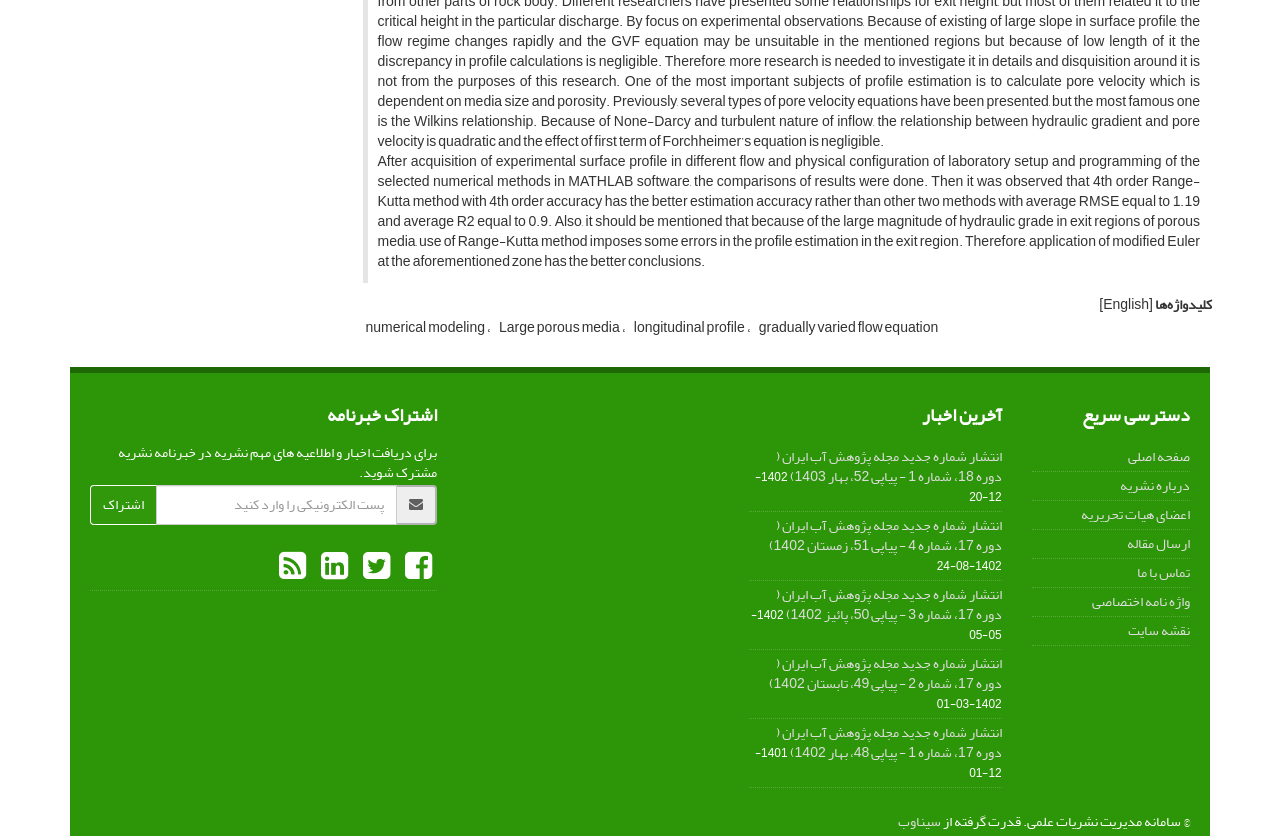Can you give a detailed response to the following question using the information from the image? What is the topic of the research described?

Based on the text, it appears that the research is focused on numerical modeling of porous media, specifically the estimation of longitudinal profiles using different numerical methods, including the Range-Kutta method.